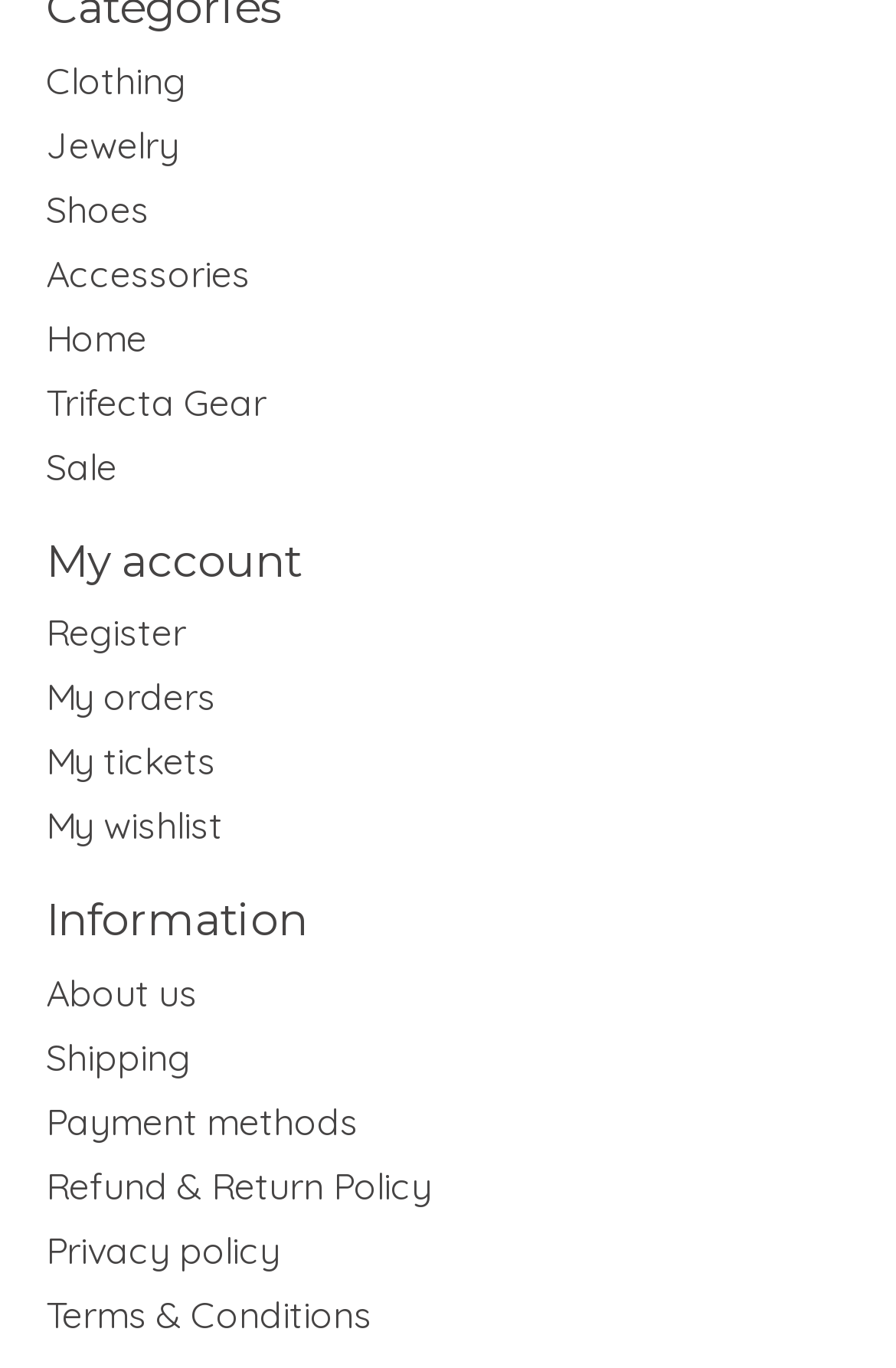Identify the bounding box coordinates for the UI element described by the following text: "Terms & Conditions". Provide the coordinates as four float numbers between 0 and 1, in the format [left, top, right, bottom].

[0.051, 0.943, 0.415, 0.977]